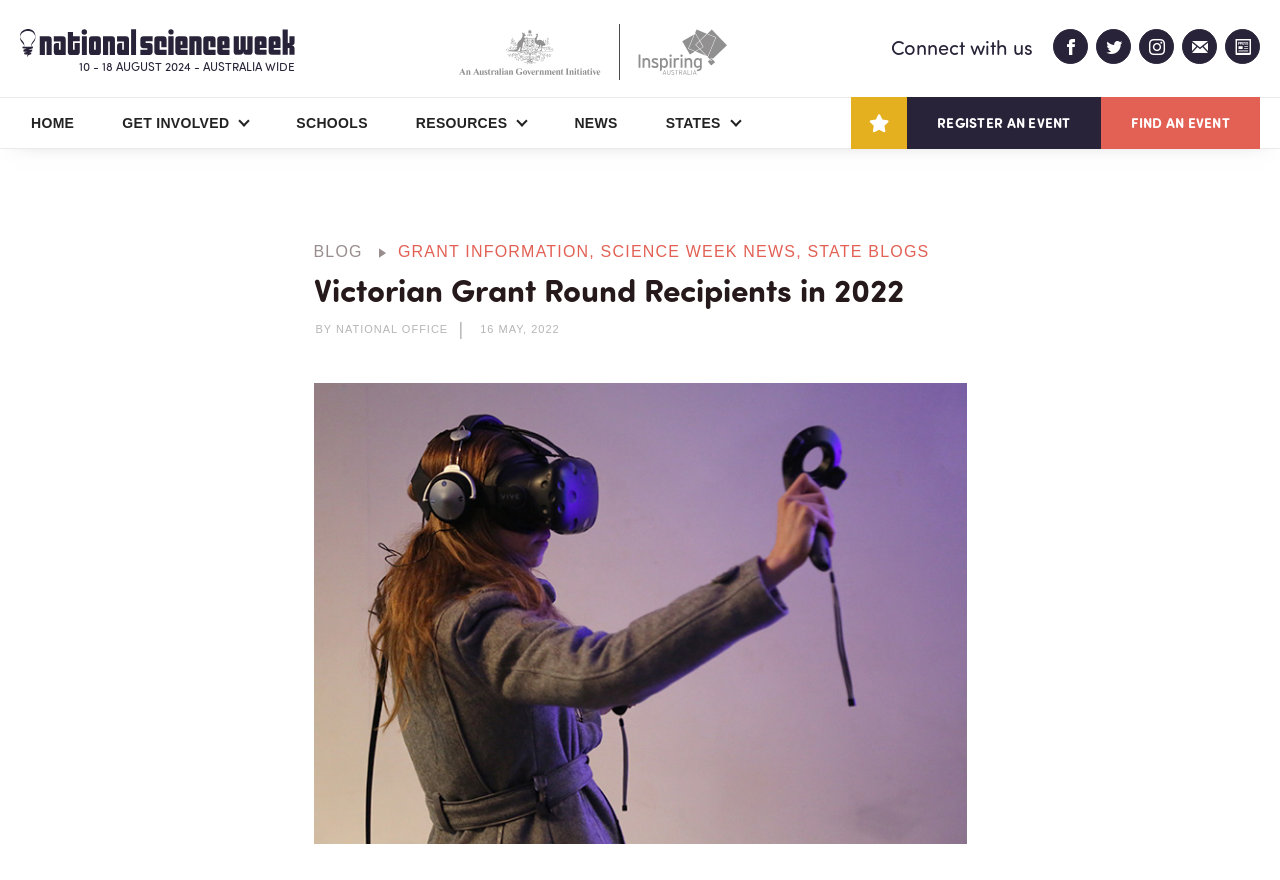What can be found in the 'NEWS' section?
Using the image as a reference, give a one-word or short phrase answer.

Science Week news